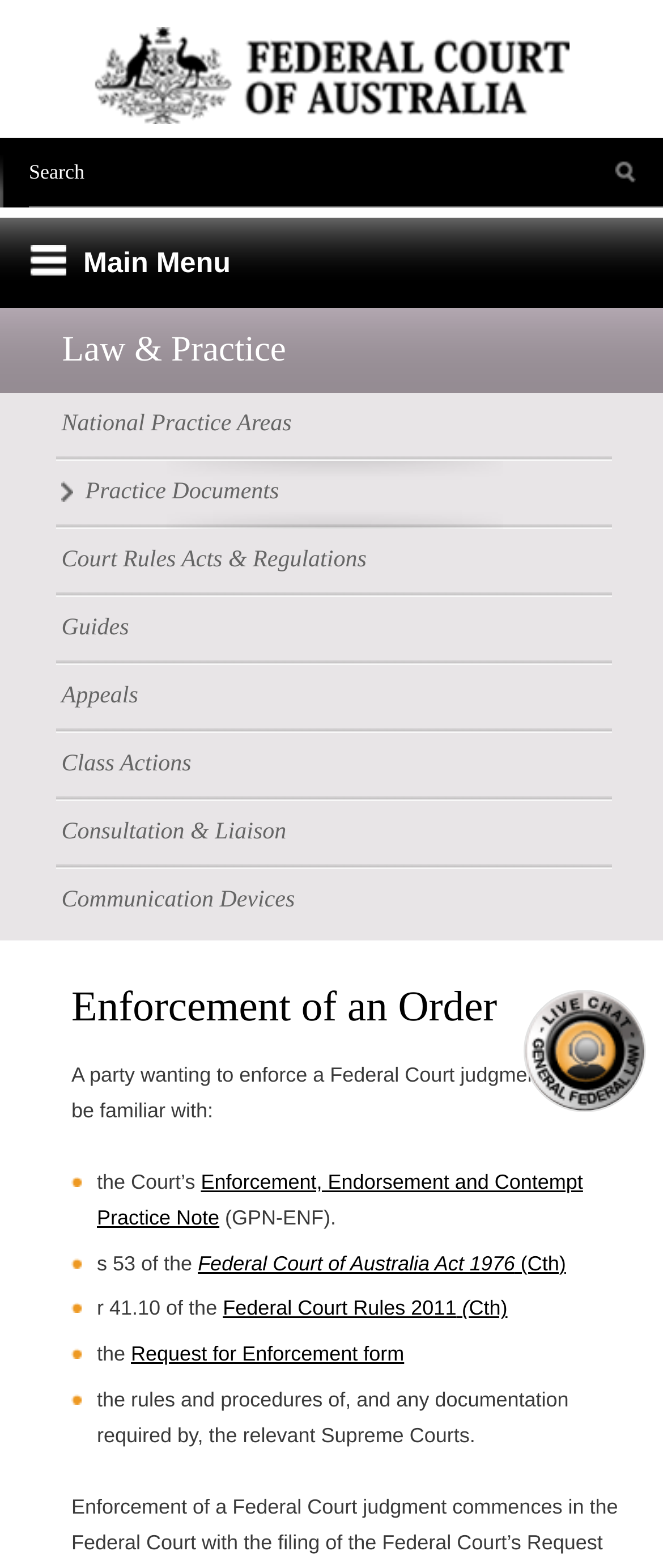Determine the bounding box coordinates of the UI element described below. Use the format (top-left x, top-left y, bottom-right x, bottom-right y) with floating point numbers between 0 and 1: Federal Court Rules 2011 (Cth)

[0.336, 0.827, 0.765, 0.842]